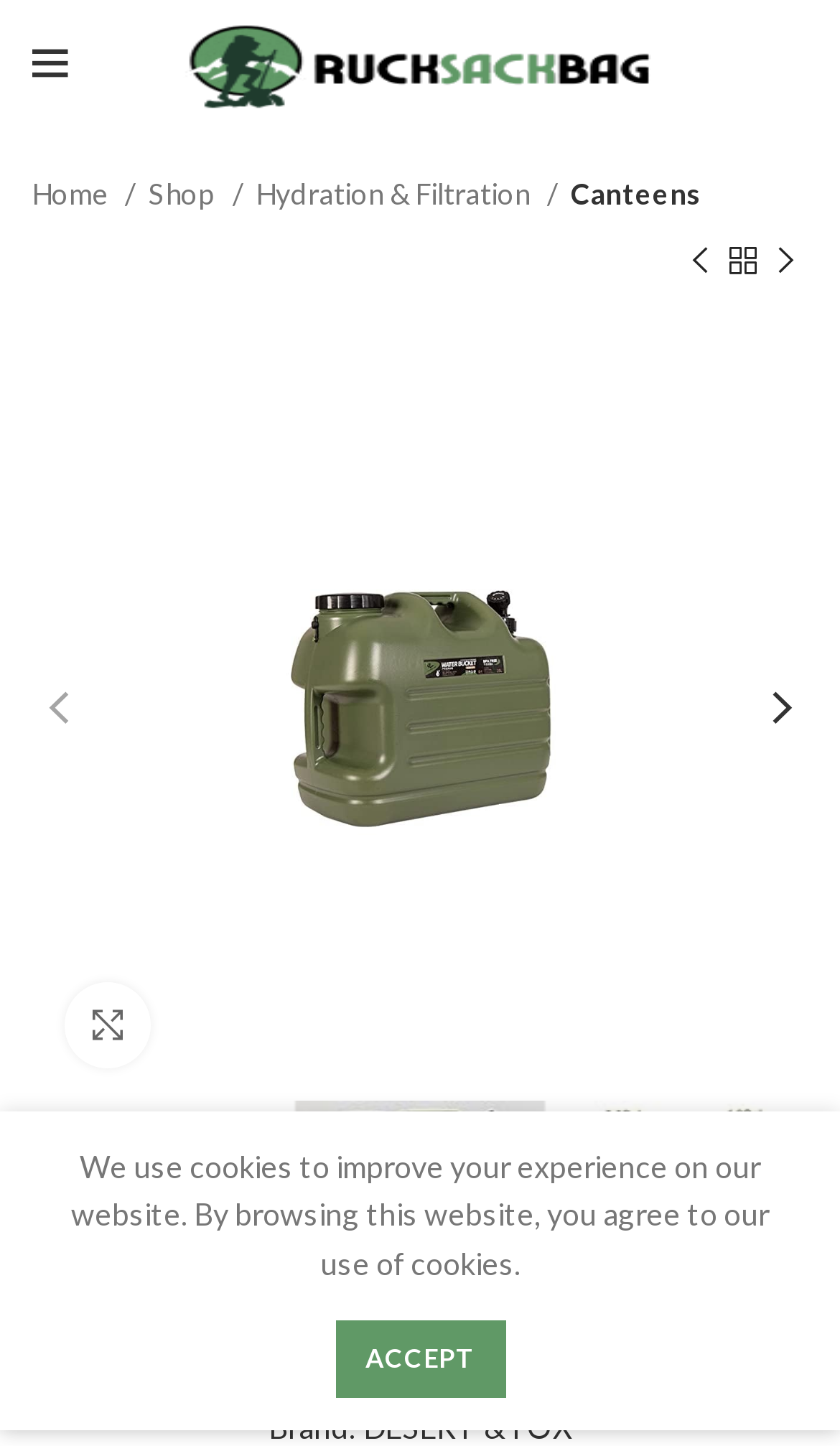Locate the bounding box coordinates of the element that should be clicked to fulfill the instruction: "View product details".

[0.044, 0.225, 0.956, 0.756]